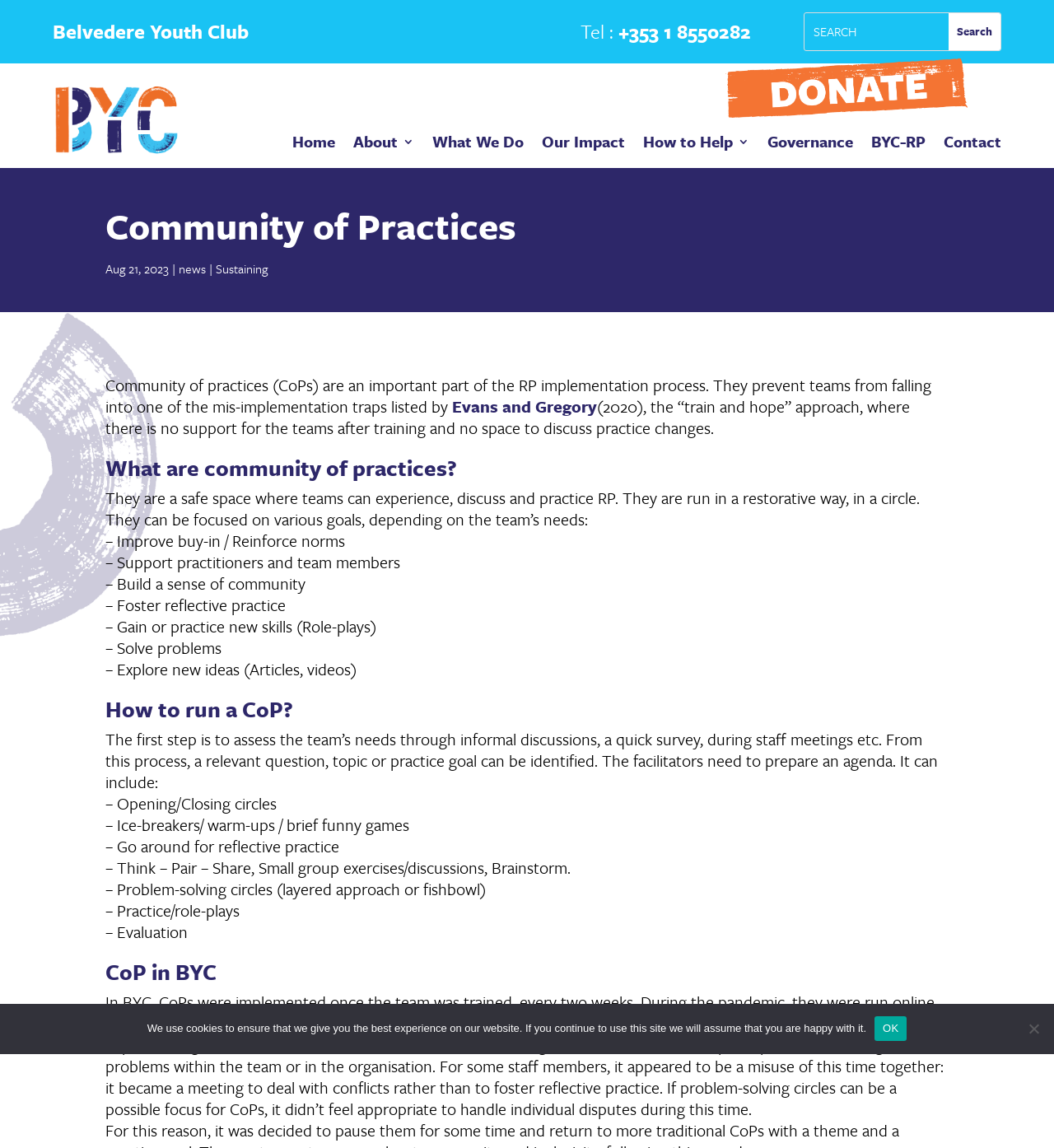Please locate the bounding box coordinates for the element that should be clicked to achieve the following instruction: "Search for something". Ensure the coordinates are given as four float numbers between 0 and 1, i.e., [left, top, right, bottom].

[0.763, 0.011, 0.9, 0.044]